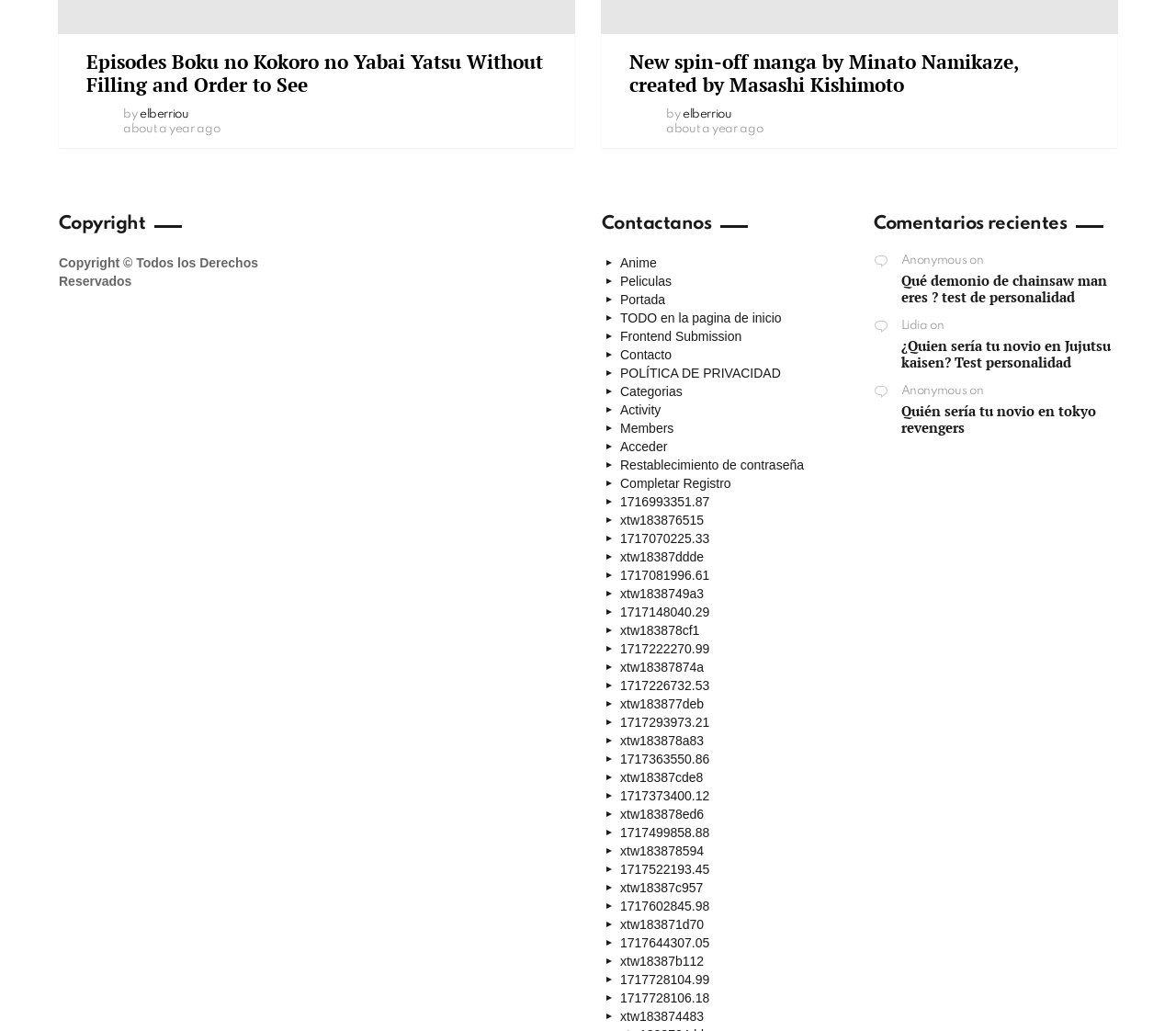Who is the creator of the spin-off manga?
Refer to the image and give a detailed response to the question.

I found the answer by looking at the heading element with the text 'New spin-off manga by Minato Namikaze, created by Masashi Kishimoto' which is located at the top right of the webpage.